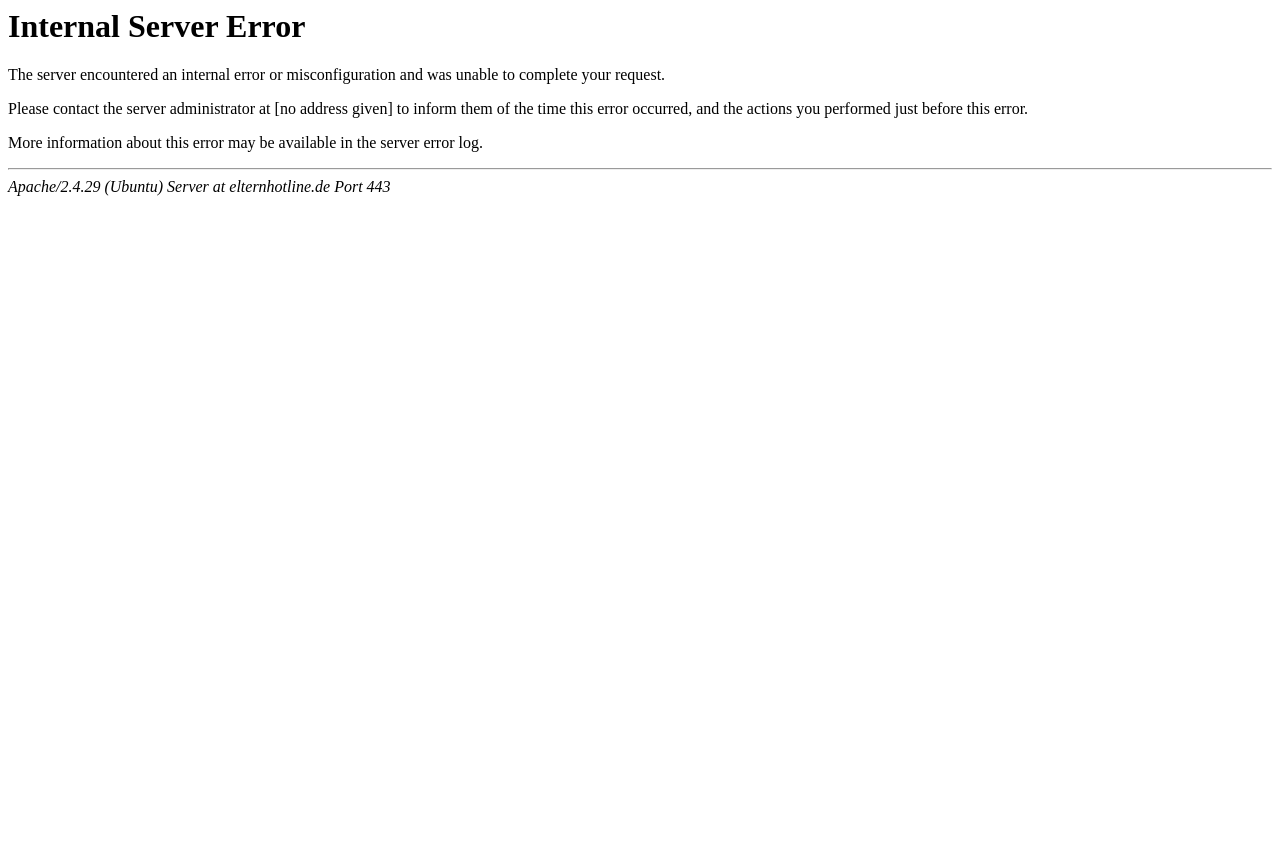What is the port number?
Look at the screenshot and respond with a single word or phrase.

443